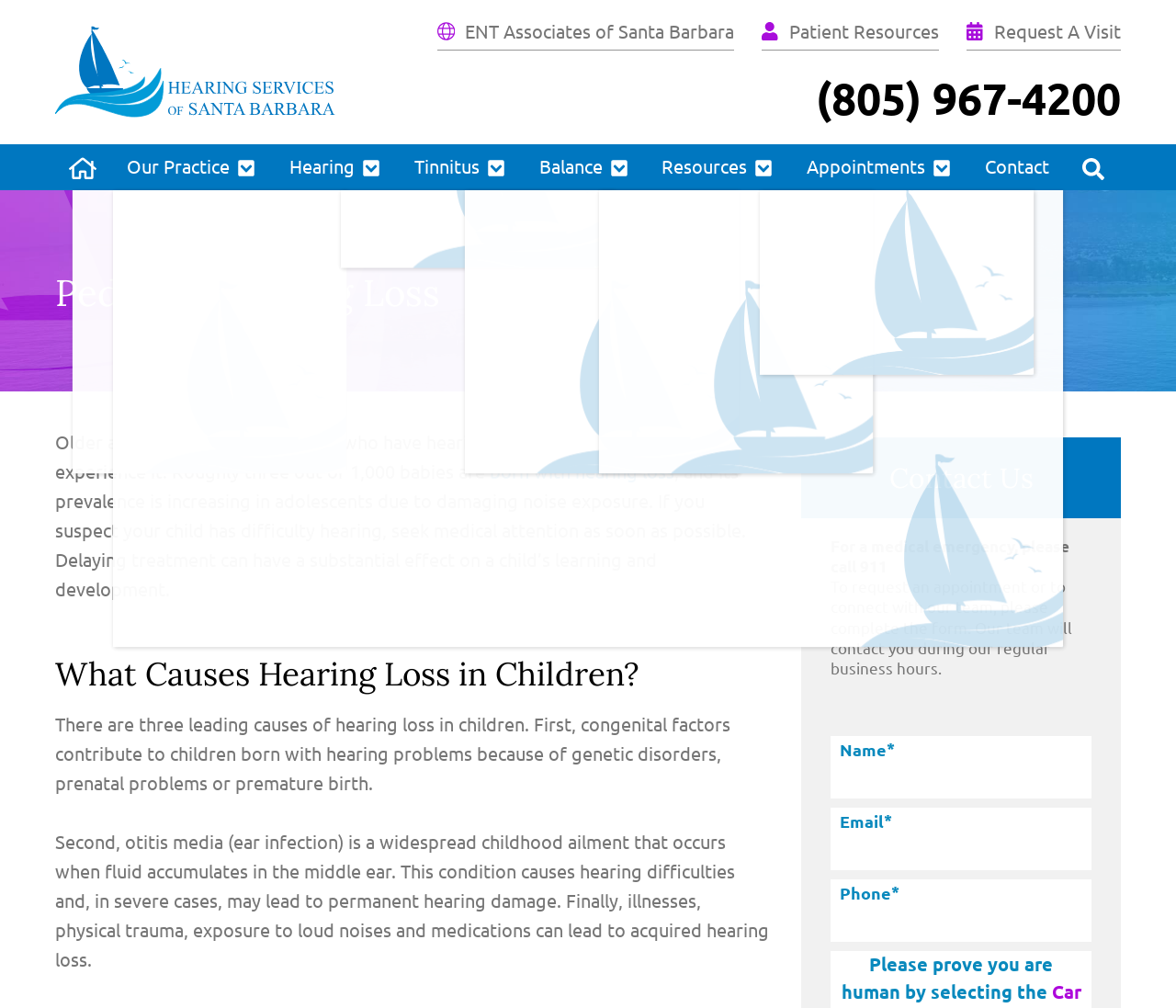Bounding box coordinates are specified in the format (top-left x, top-left y, bottom-right x, bottom-right y). All values are floating point numbers bounded between 0 and 1. Please provide the bounding box coordinate of the region this sentence describes: Request A Visit

[0.822, 0.018, 0.953, 0.05]